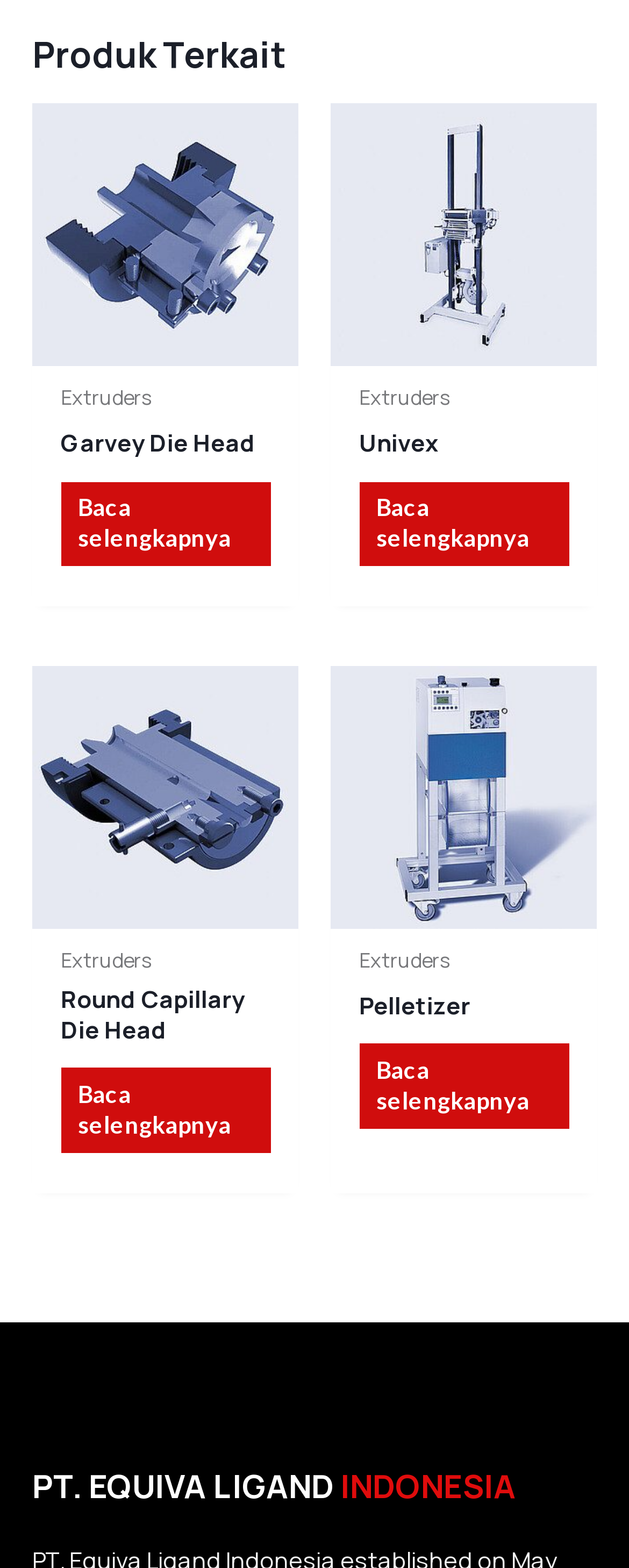What is the purpose of the 'Quick View' links?
Based on the image, respond with a single word or phrase.

To quickly view product details